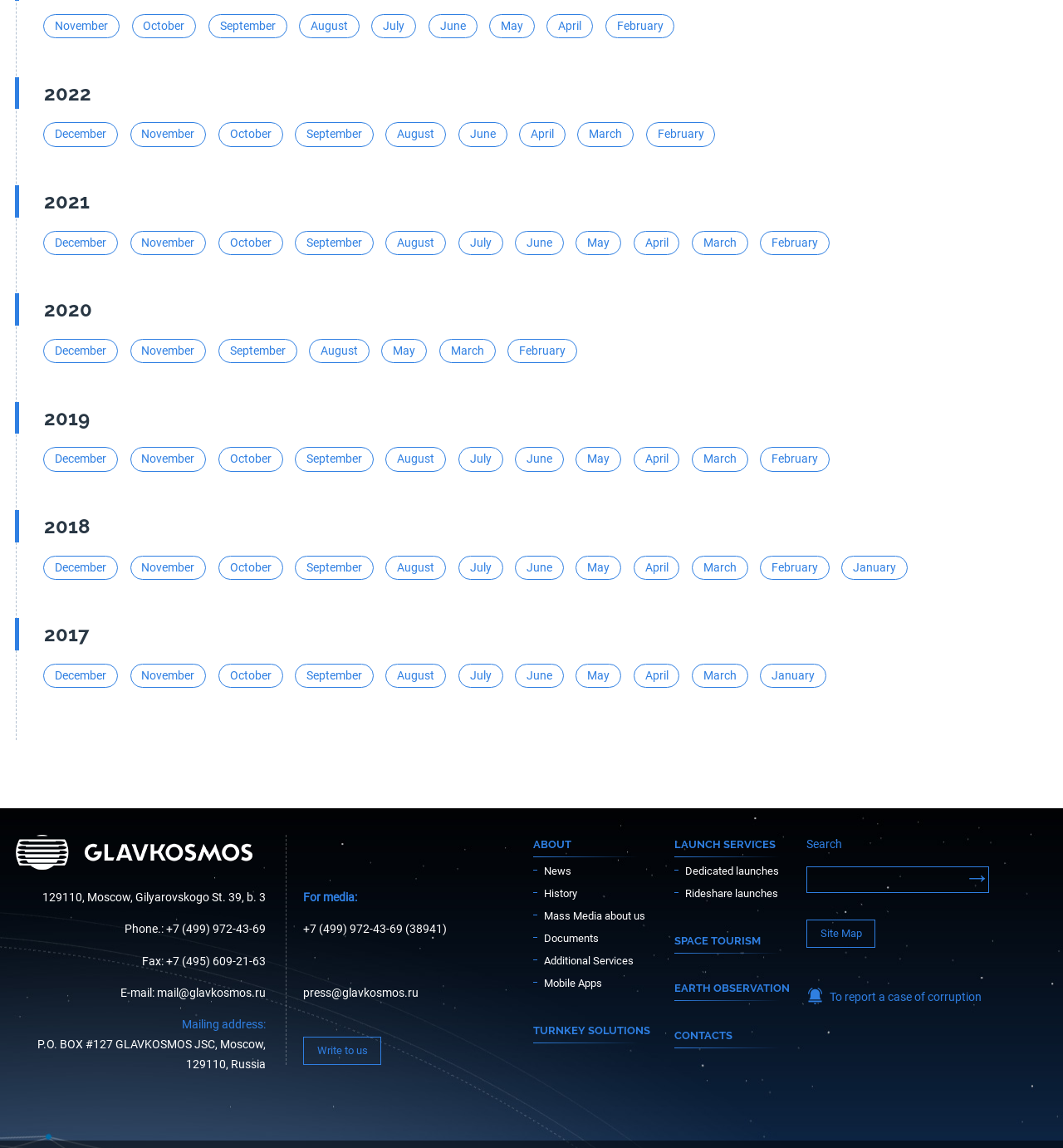Determine the bounding box coordinates for the HTML element described here: "Write to us".

[0.285, 0.903, 0.359, 0.928]